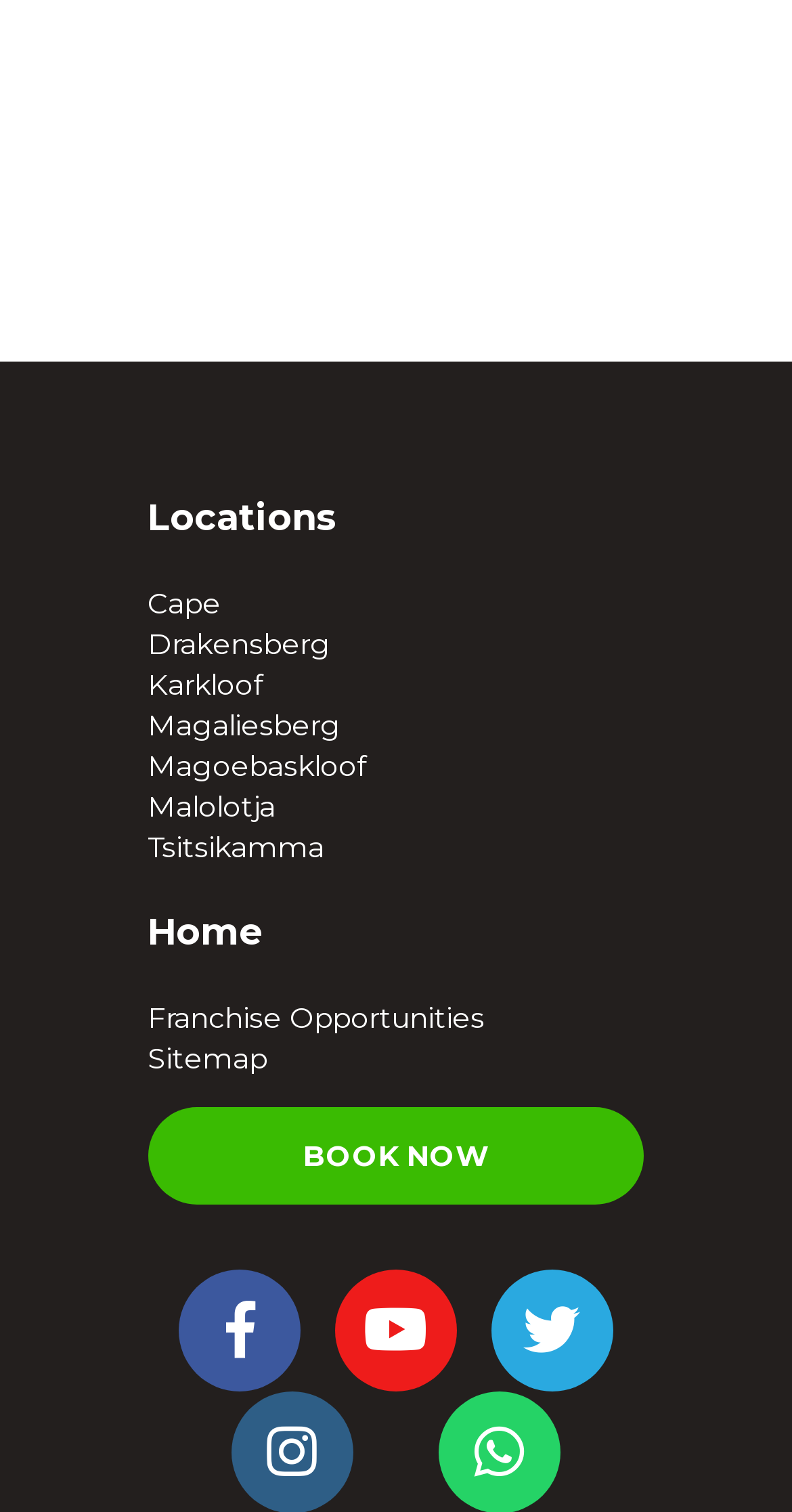Answer the question in one word or a short phrase:
What is the first location listed?

Cape